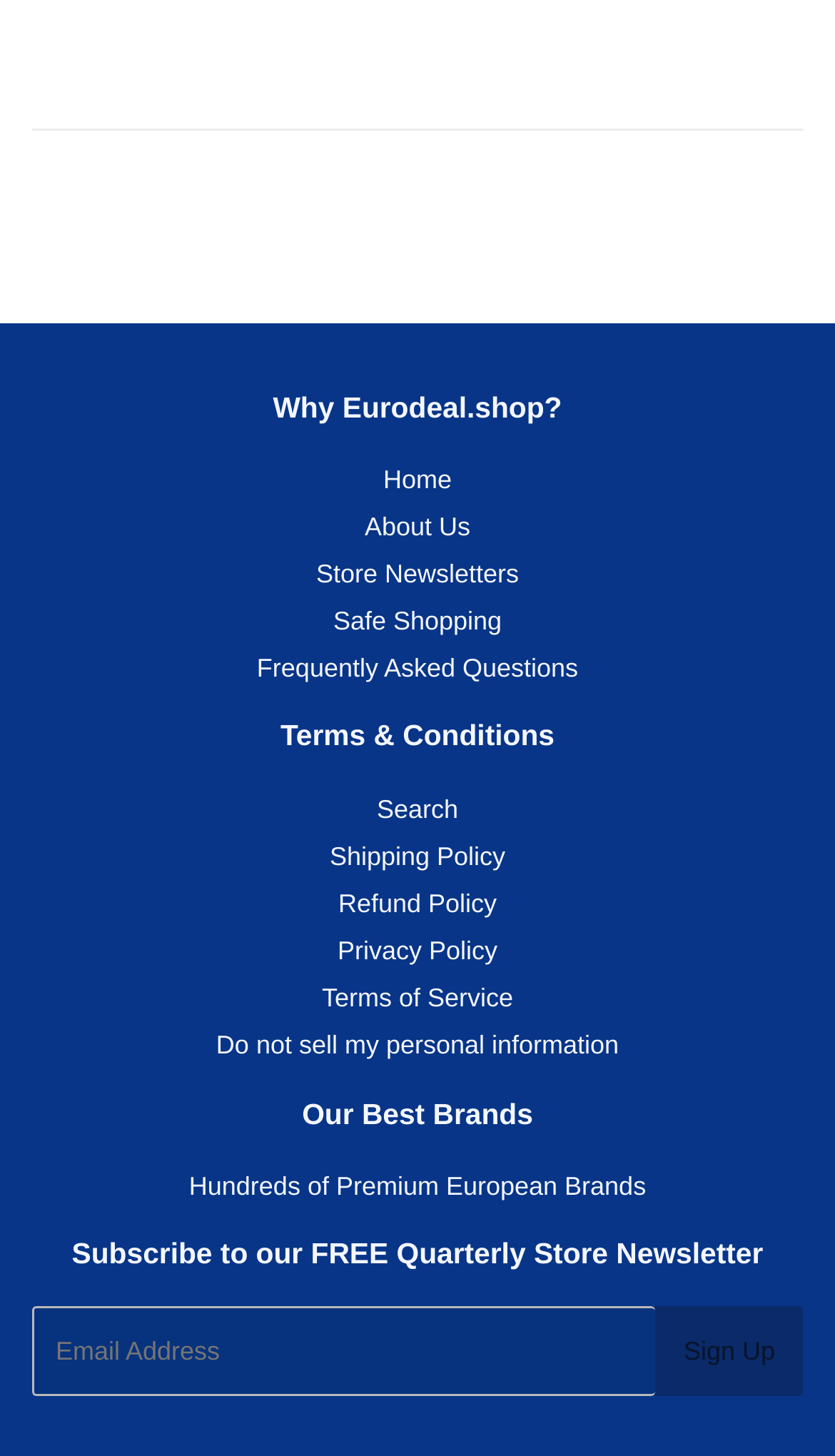Examine the screenshot and answer the question in as much detail as possible: What is the purpose of the website?

Based on the webpage structure and content, it appears to be an e-commerce website, with links to various shopping-related pages such as 'Home', 'About Us', 'Store Newsletters', and 'Safe Shopping', indicating that the website is intended for online shopping.